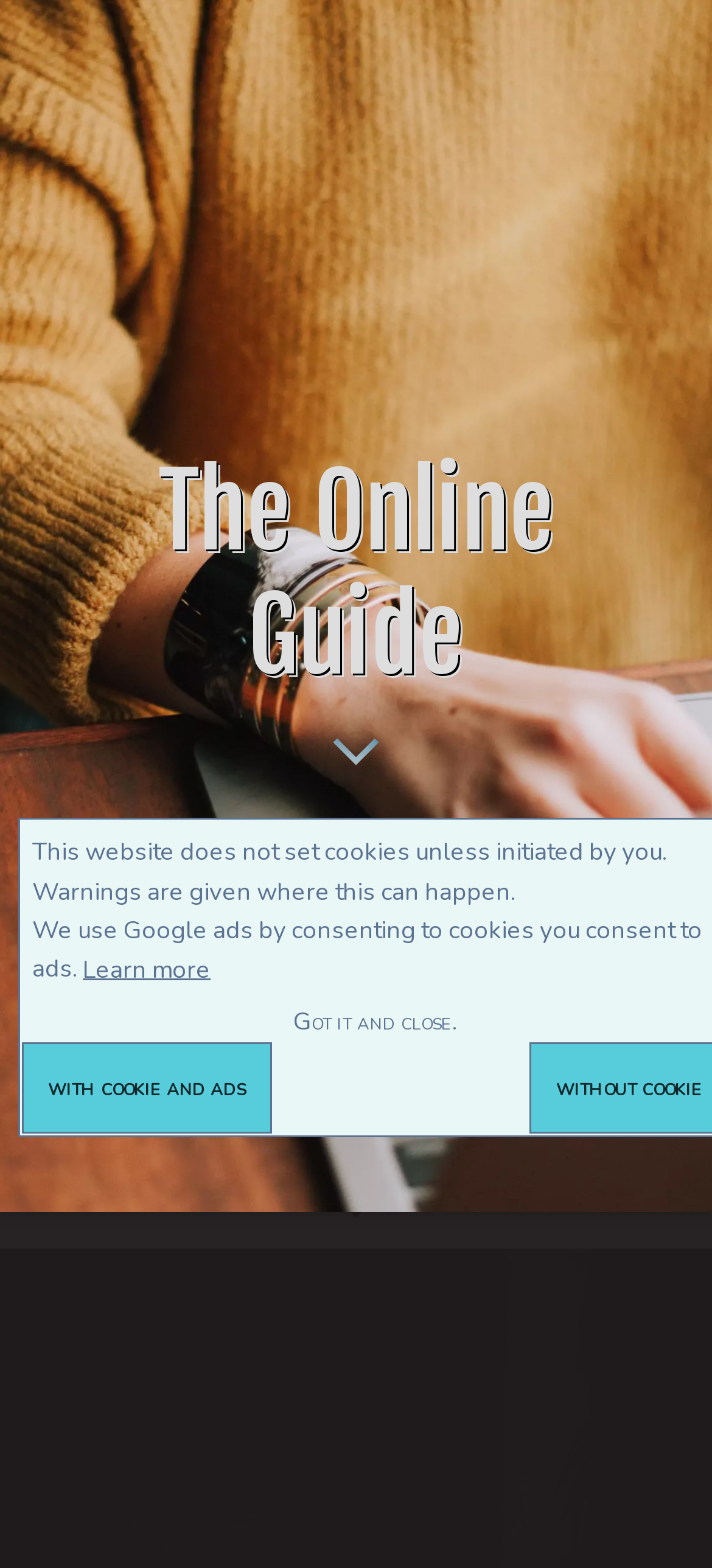Predict the bounding box of the UI element based on the description: "Fitness". The coordinates should be four float numbers between 0 and 1, formatted as [left, top, right, bottom].

[0.154, 0.387, 0.669, 0.41]